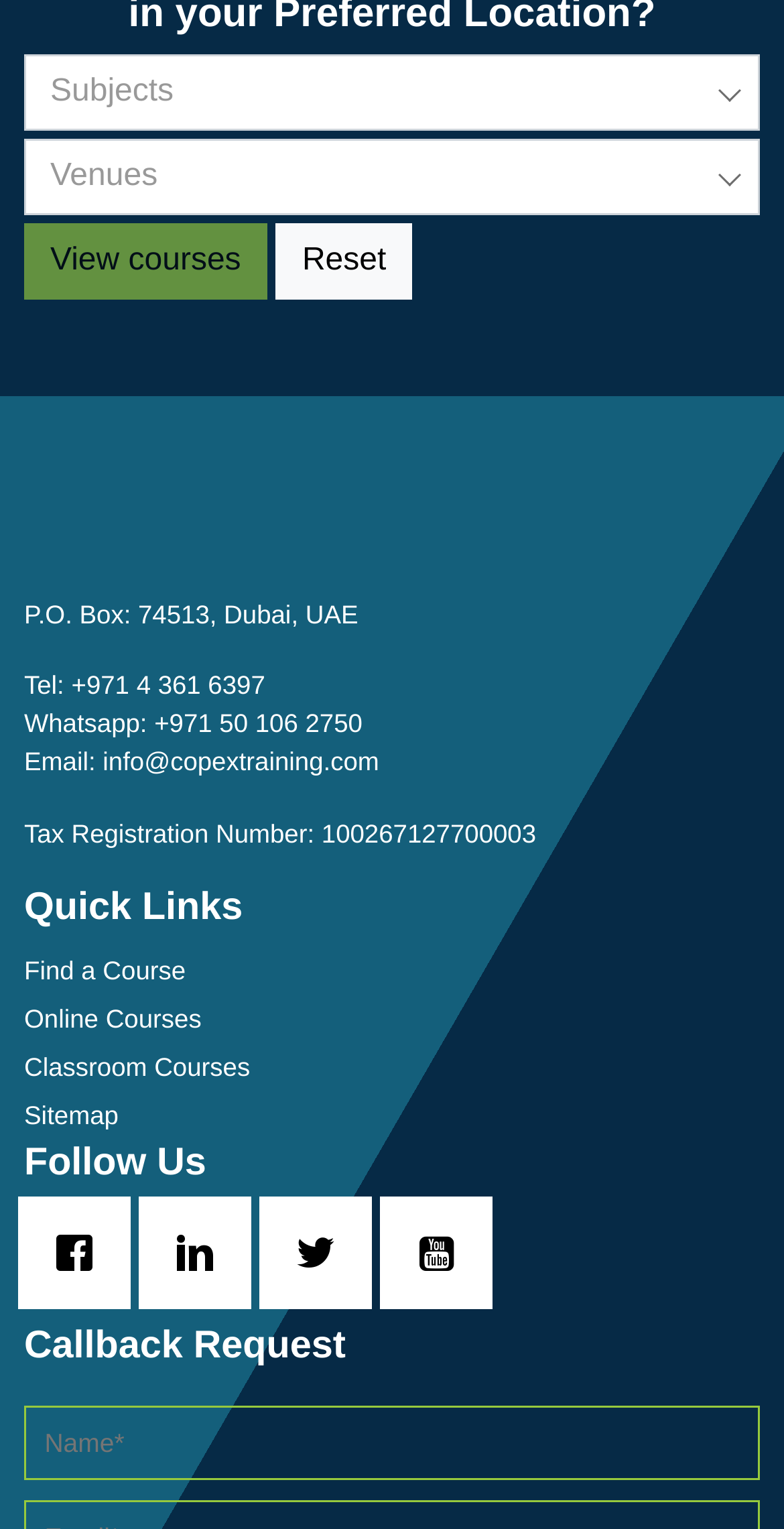What is the phone number listed on the webpage?
Can you give a detailed and elaborate answer to the question?

The phone number is listed under the 'Tel:' label and is a contact method for the organization.